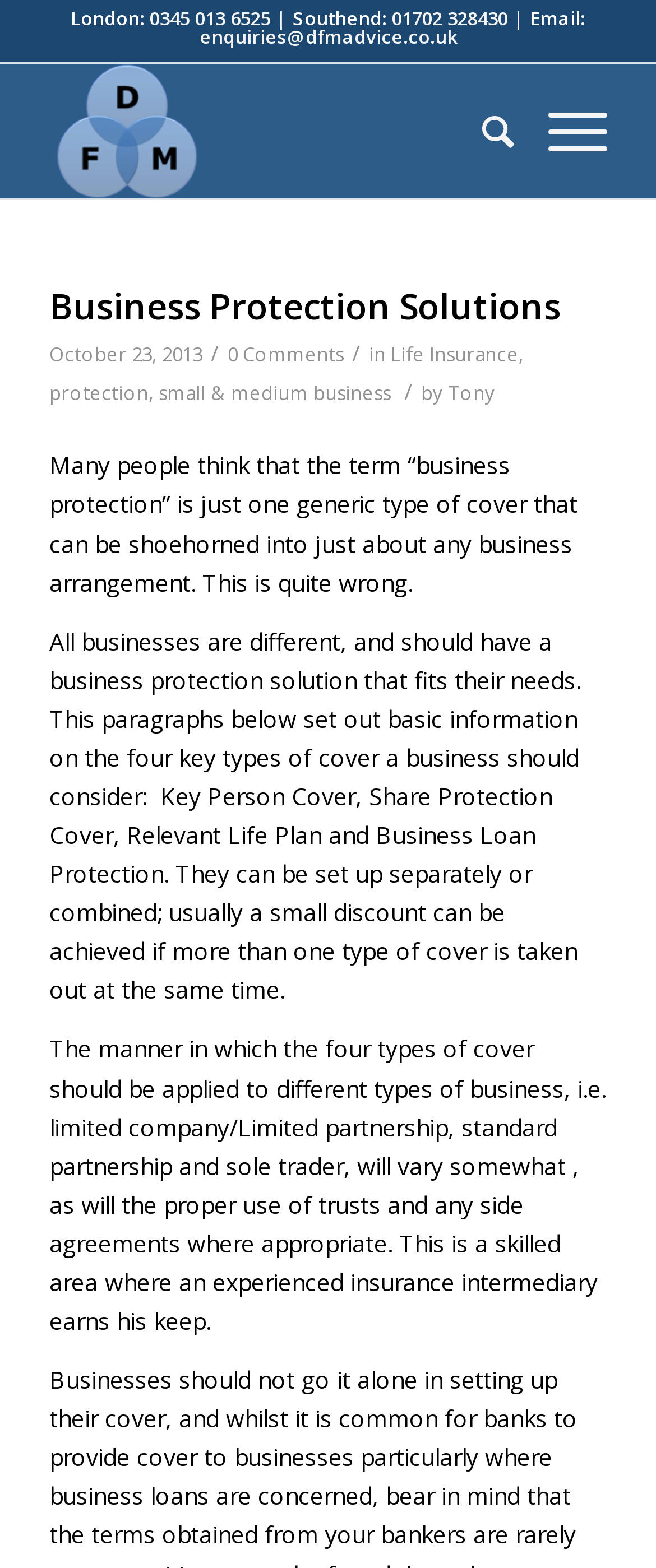Identify the bounding box coordinates of the region I need to click to complete this instruction: "Click on the 'enquiries@dfmadvice.co.uk' email link".

[0.304, 0.015, 0.696, 0.031]